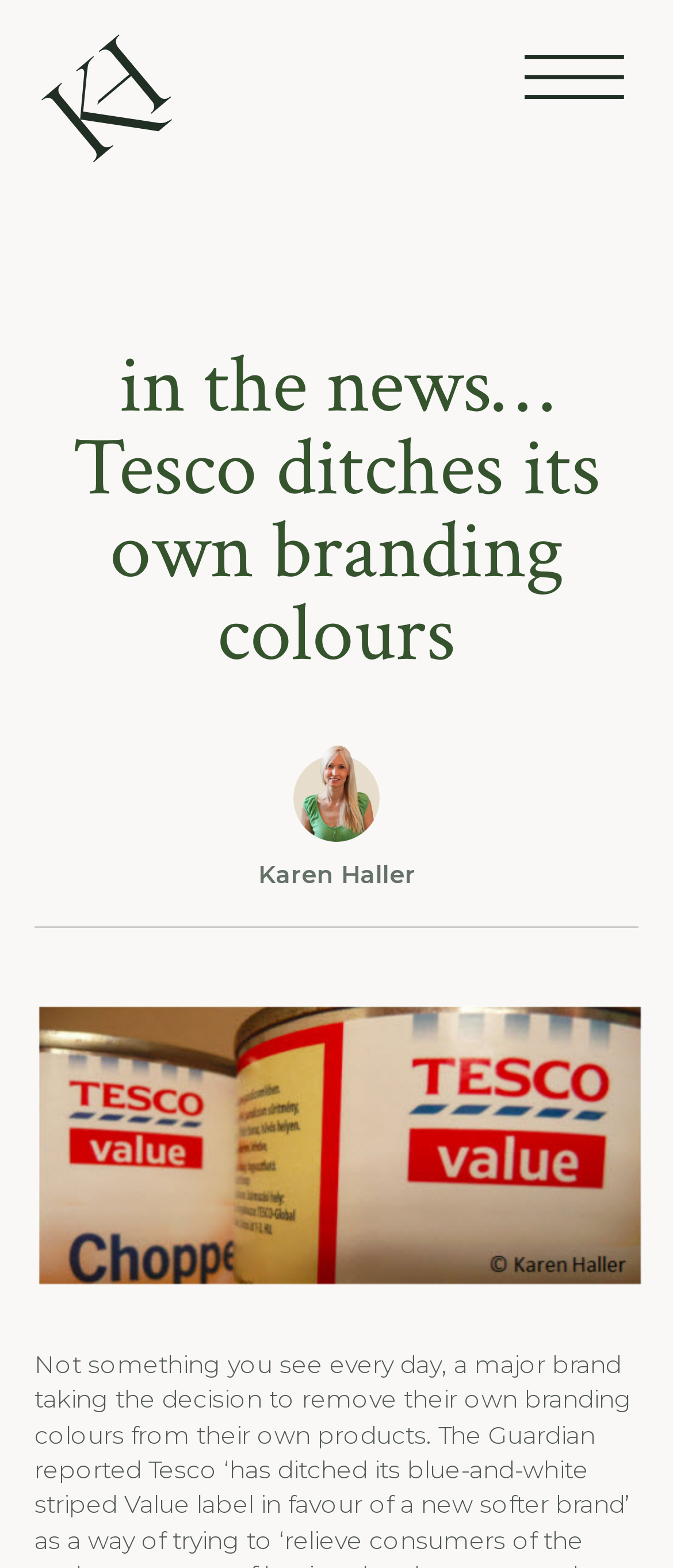Respond with a single word or phrase:
How many images are on the webpage?

3